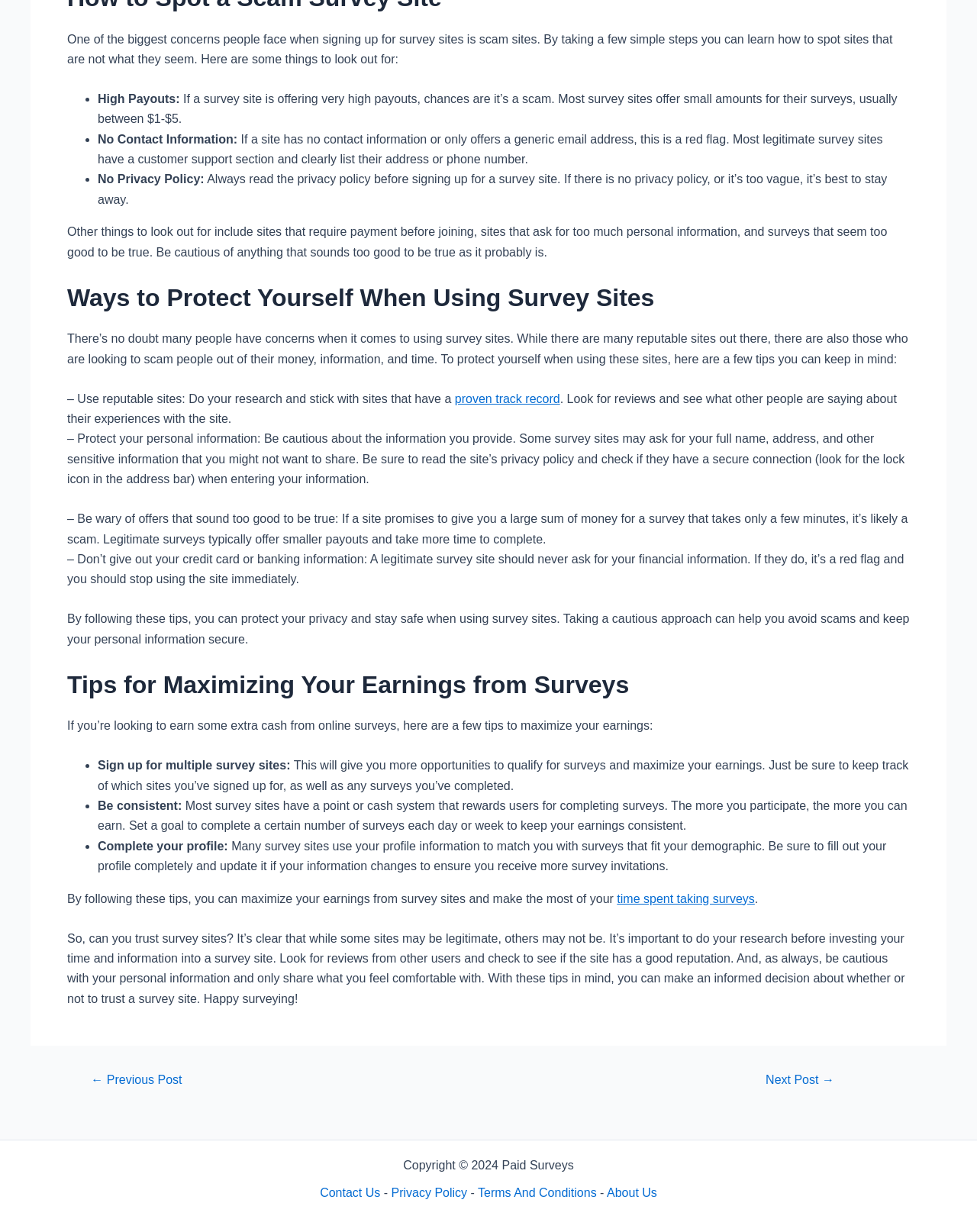Identify the bounding box coordinates for the UI element described by the following text: "Contact Us". Provide the coordinates as four float numbers between 0 and 1, in the format [left, top, right, bottom].

[0.327, 0.963, 0.389, 0.973]